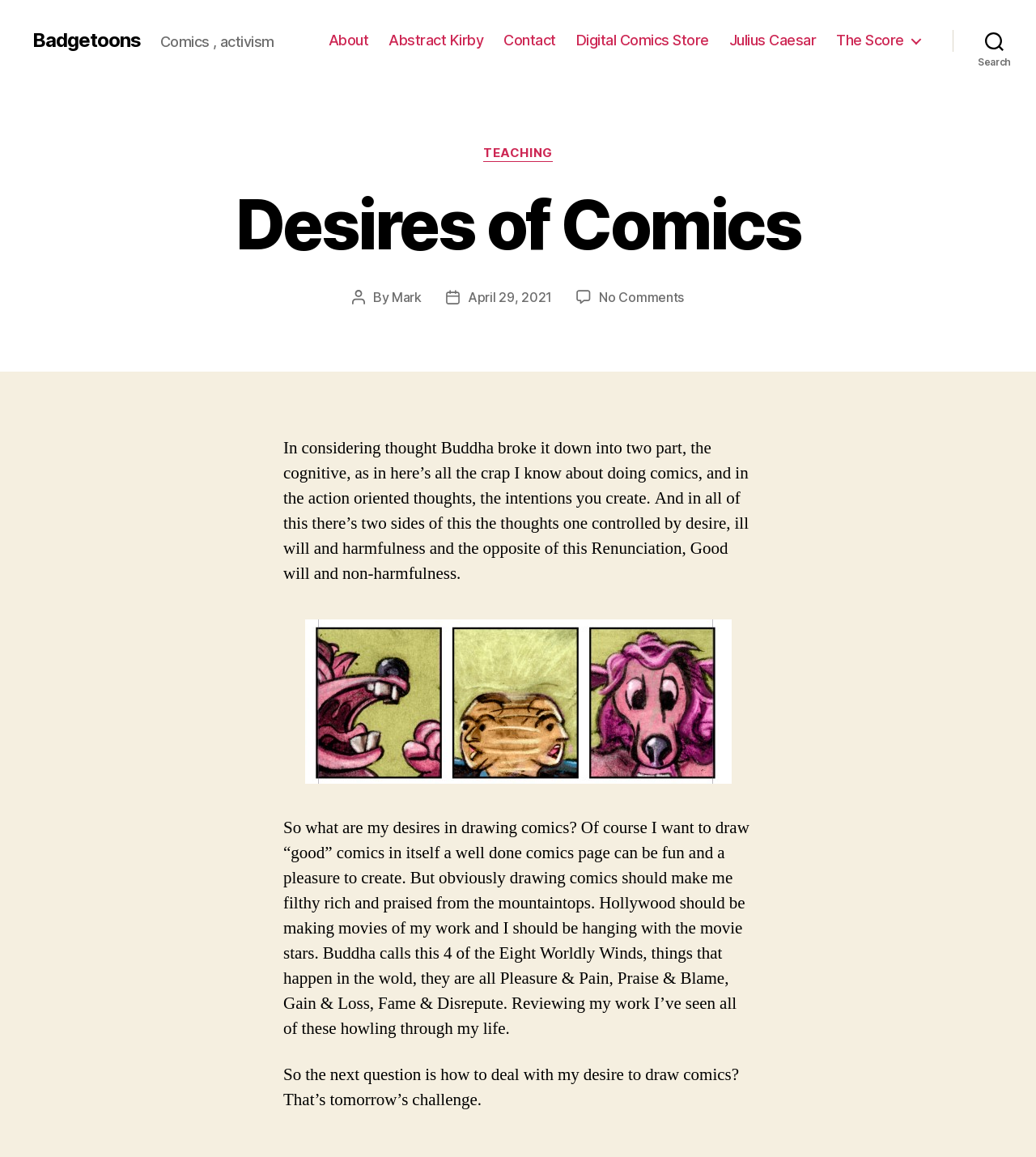Select the bounding box coordinates of the element I need to click to carry out the following instruction: "Contact the author".

[0.486, 0.027, 0.537, 0.043]